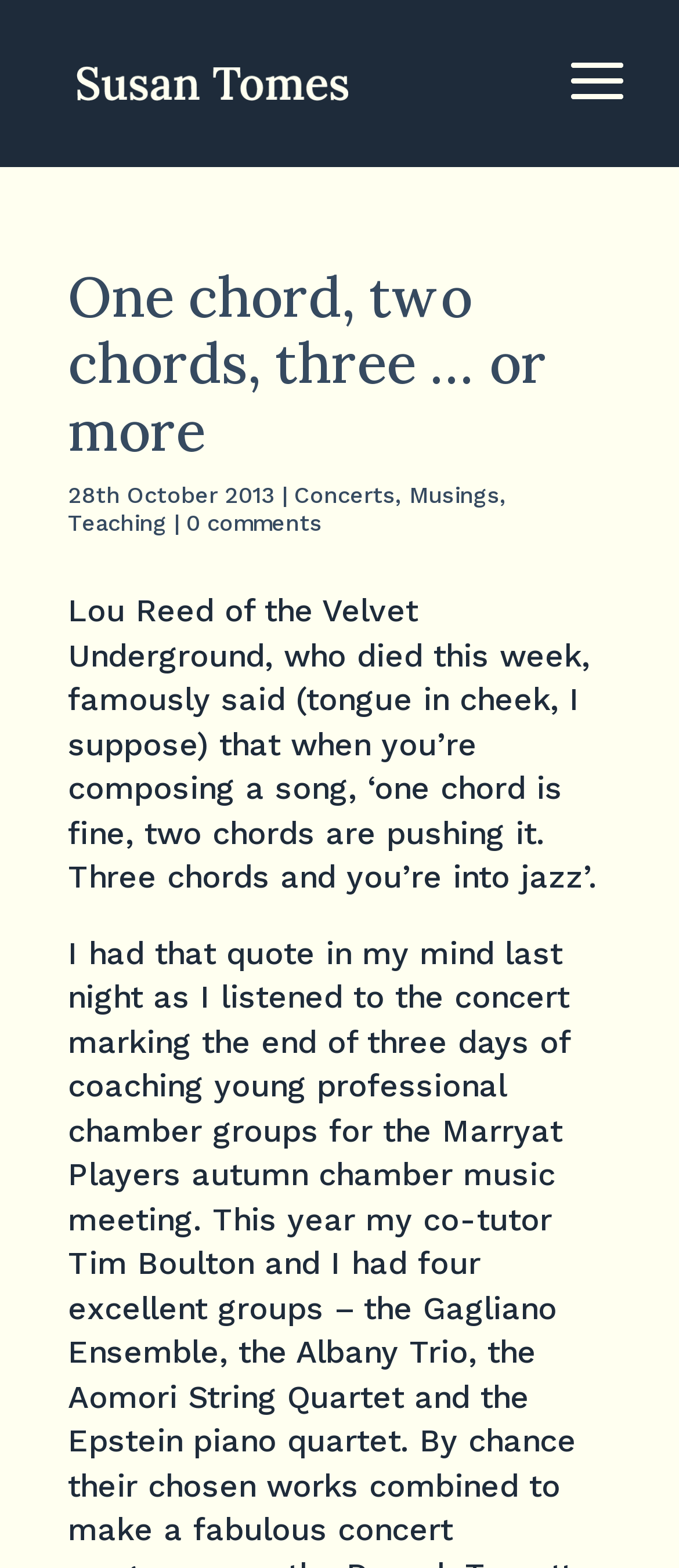What is the date of the post?
Give a thorough and detailed response to the question.

The date of the post is obtained from the StaticText element with the text '28th October 2013' which is located below the main heading and above the post content.